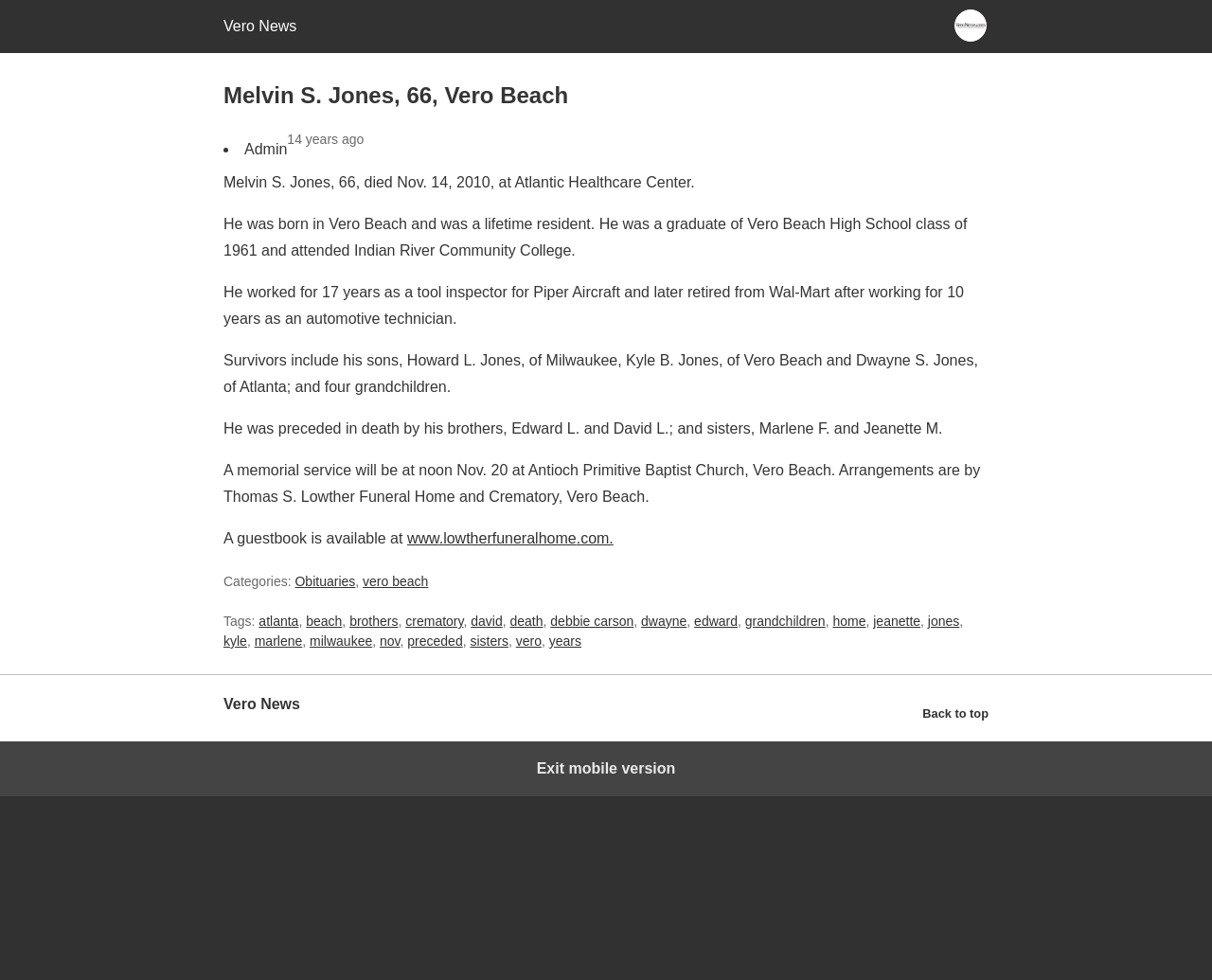Please locate the bounding box coordinates of the region I need to click to follow this instruction: "Read the obituary".

[0.184, 0.077, 0.816, 0.173]